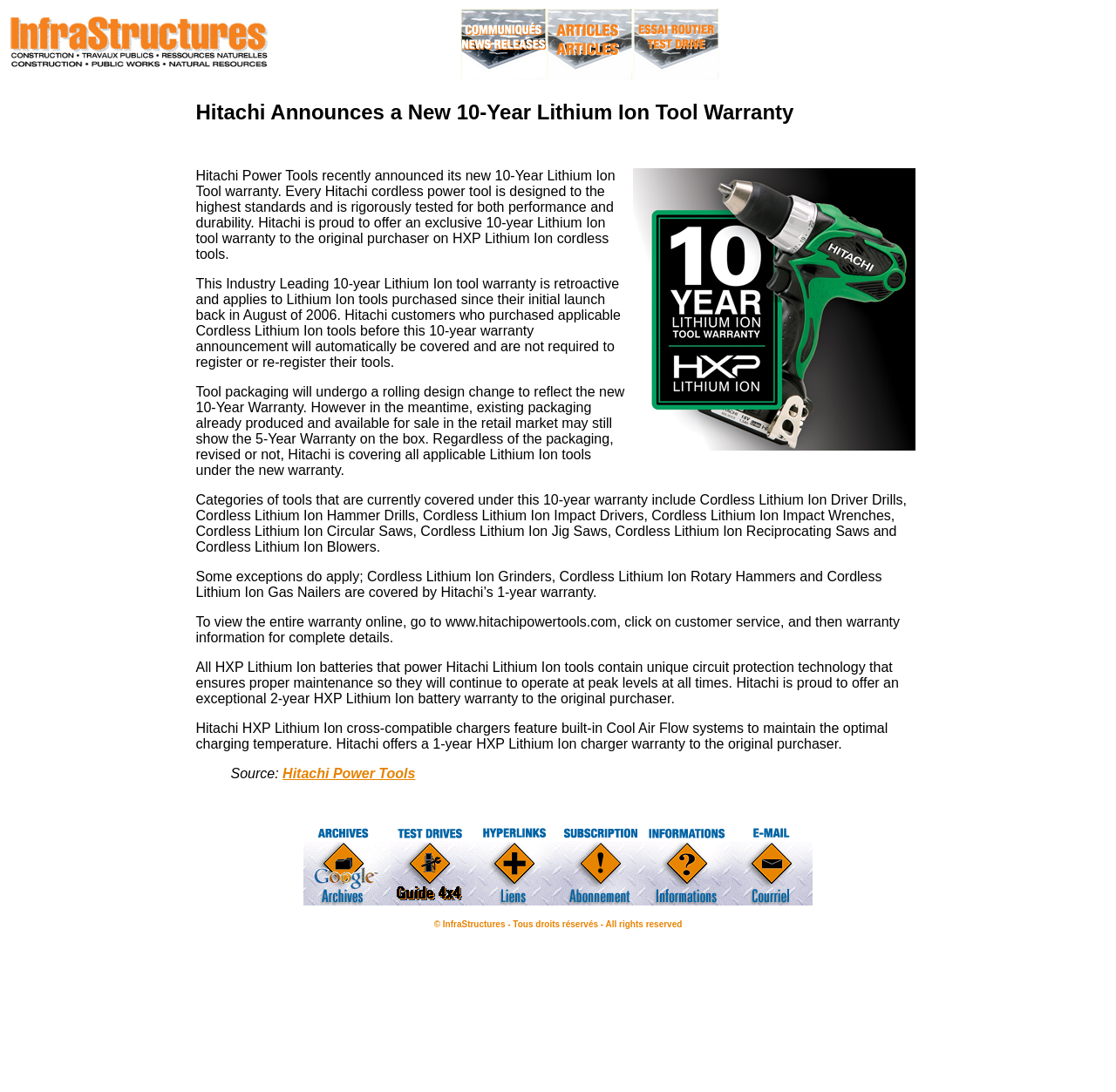What is the feature of Hitachi's HXP Lithium Ion cross-compatible chargers?
Please provide a single word or phrase answer based on the image.

Cool Air Flow system